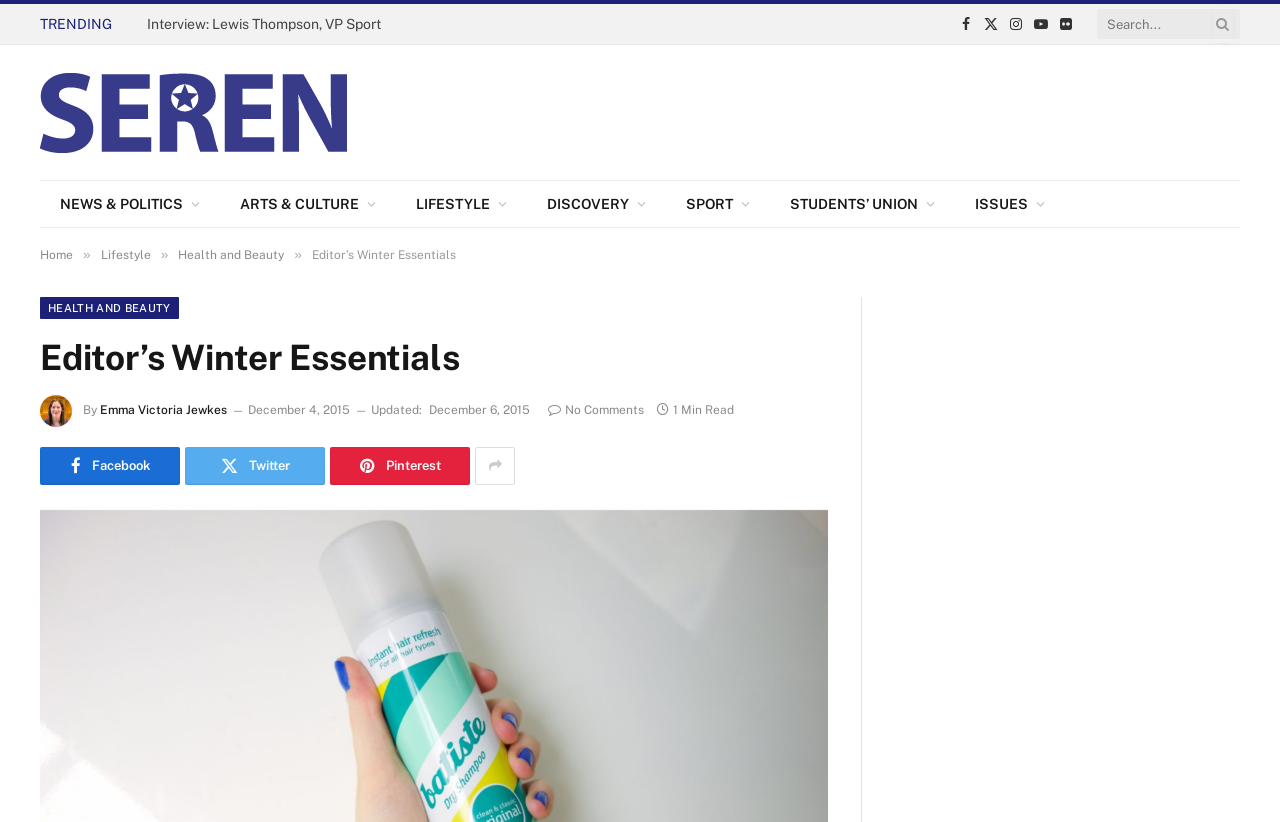Can you identify the bounding box coordinates of the clickable region needed to carry out this instruction: 'Read the Editor's Winter Essentials article'? The coordinates should be four float numbers within the range of 0 to 1, stated as [left, top, right, bottom].

[0.031, 0.409, 0.647, 0.462]